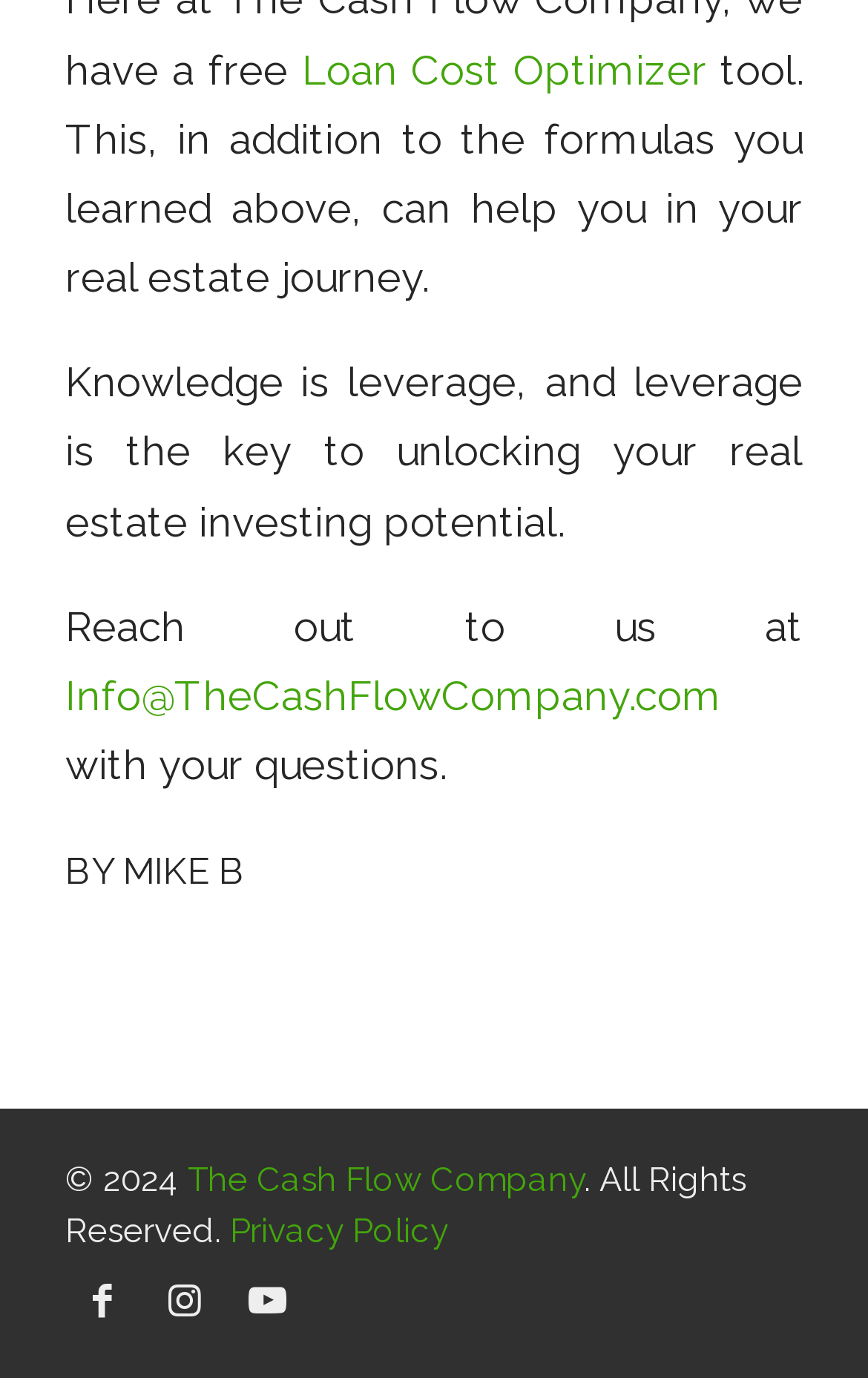Utilize the details in the image to give a detailed response to the question: Who is the author of the webpage?

The author's name can be found in the middle of the webpage, where it says 'BY MIKE B'.